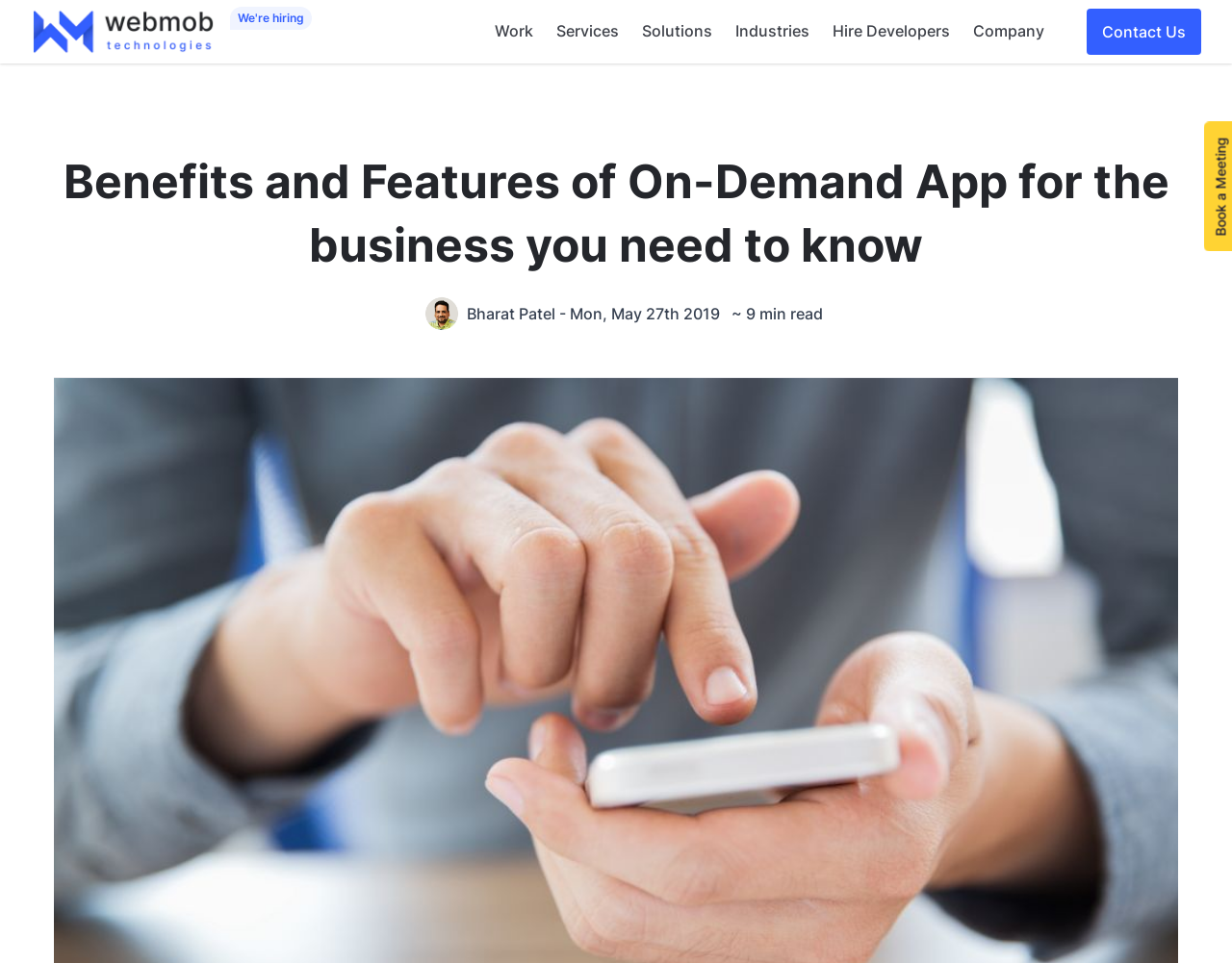How long does it take to read the blog post?
Answer the question with a single word or phrase by looking at the picture.

9 min